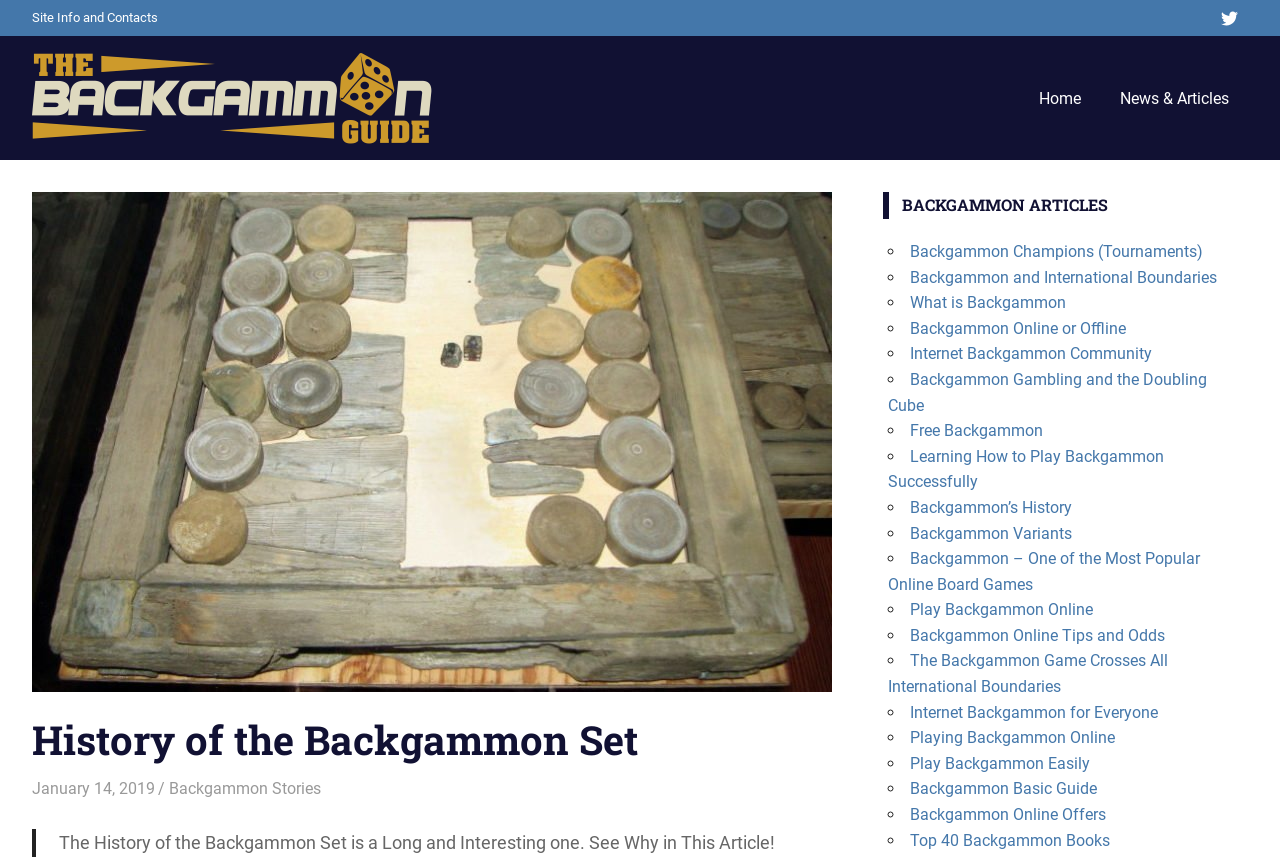Kindly determine the bounding box coordinates for the area that needs to be clicked to execute this instruction: "Visit the Site Info and Contacts page".

[0.015, 0.0, 0.134, 0.042]